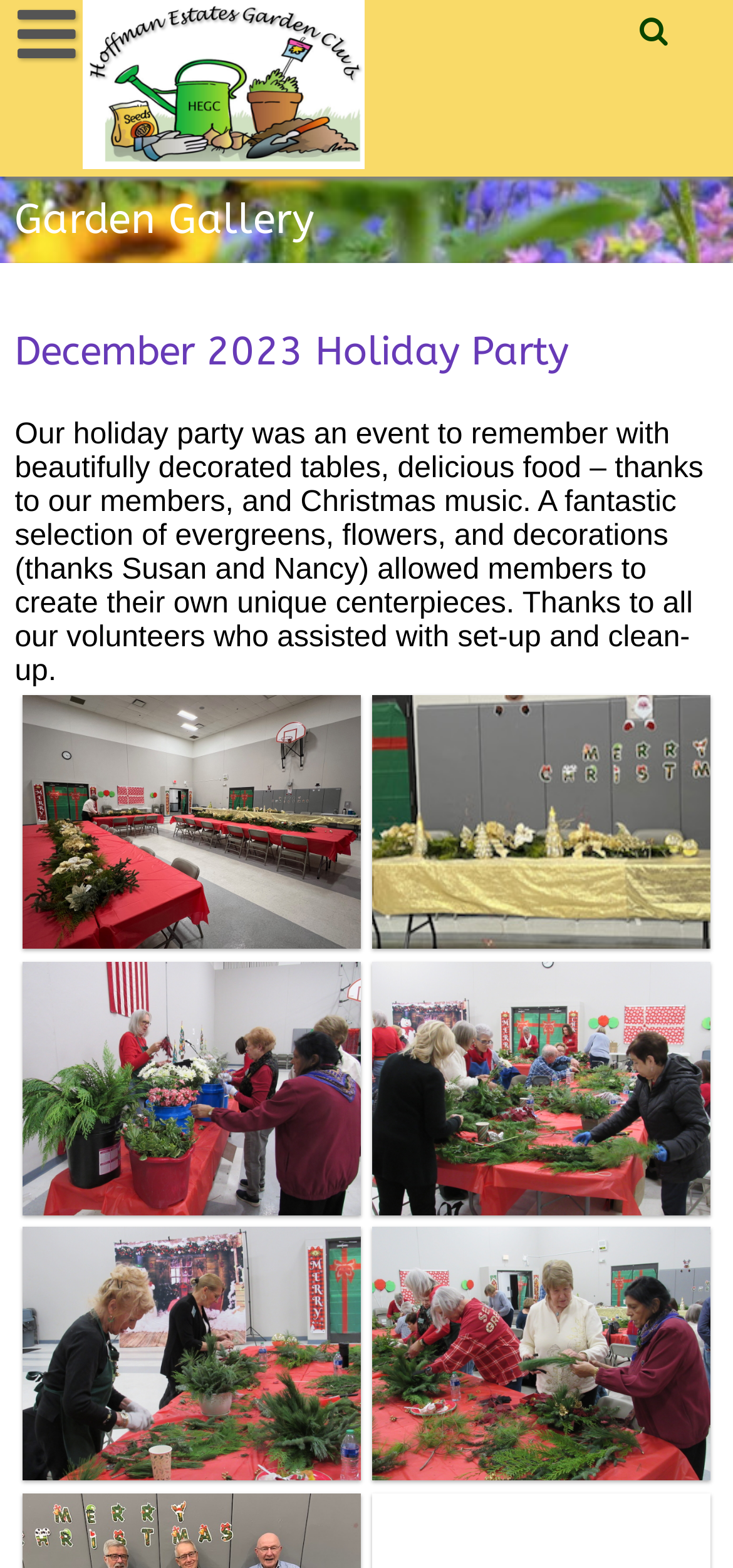Utilize the details in the image to give a detailed response to the question: What was the theme of the December 2023 party?

The theme of the December 2023 party can be inferred from the heading 'December 2023 Holiday Party' on the page. This heading is a subheading under the main heading 'Garden Gallery'.